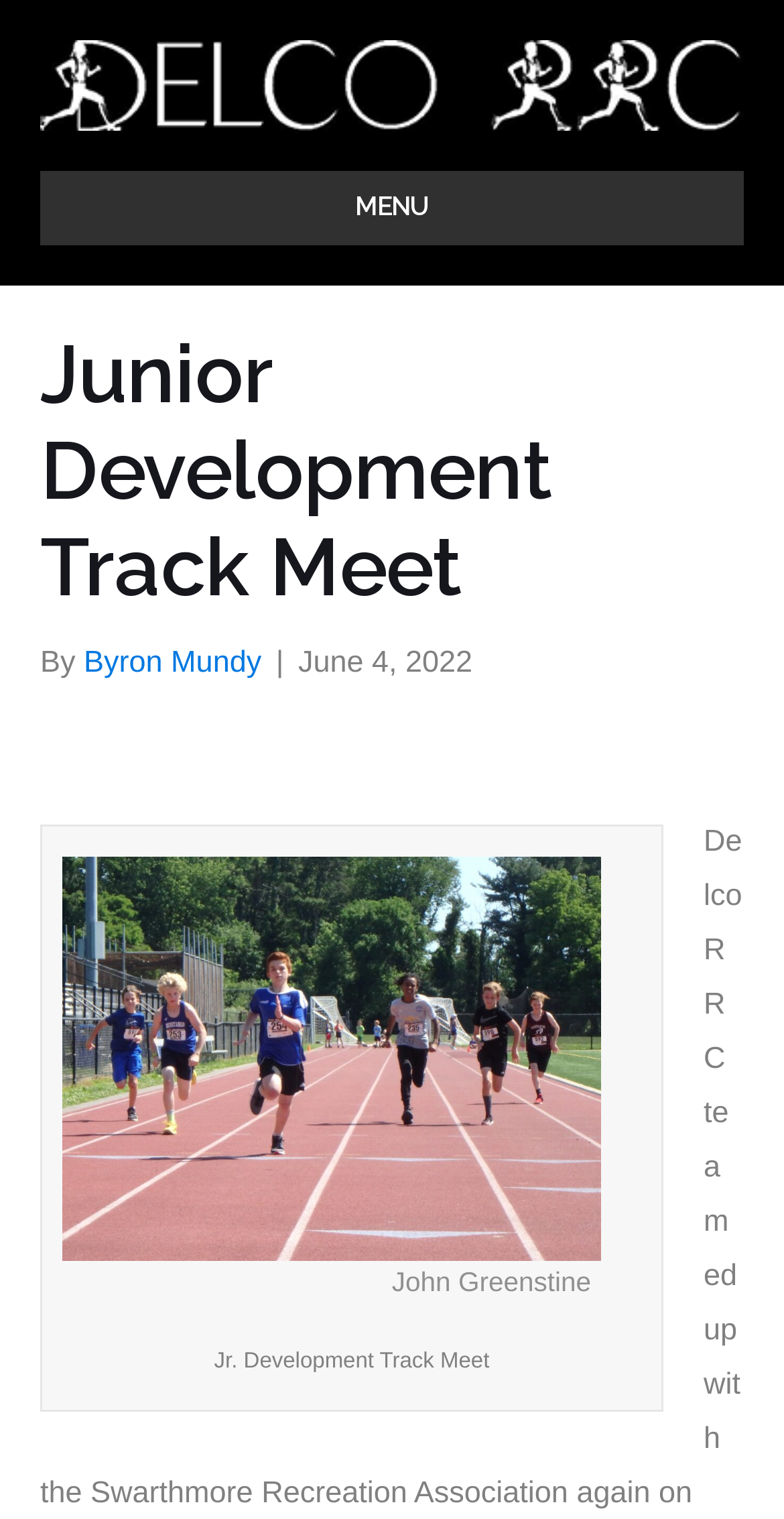Who is the author of the content? Based on the screenshot, please respond with a single word or phrase.

Byron Mundy